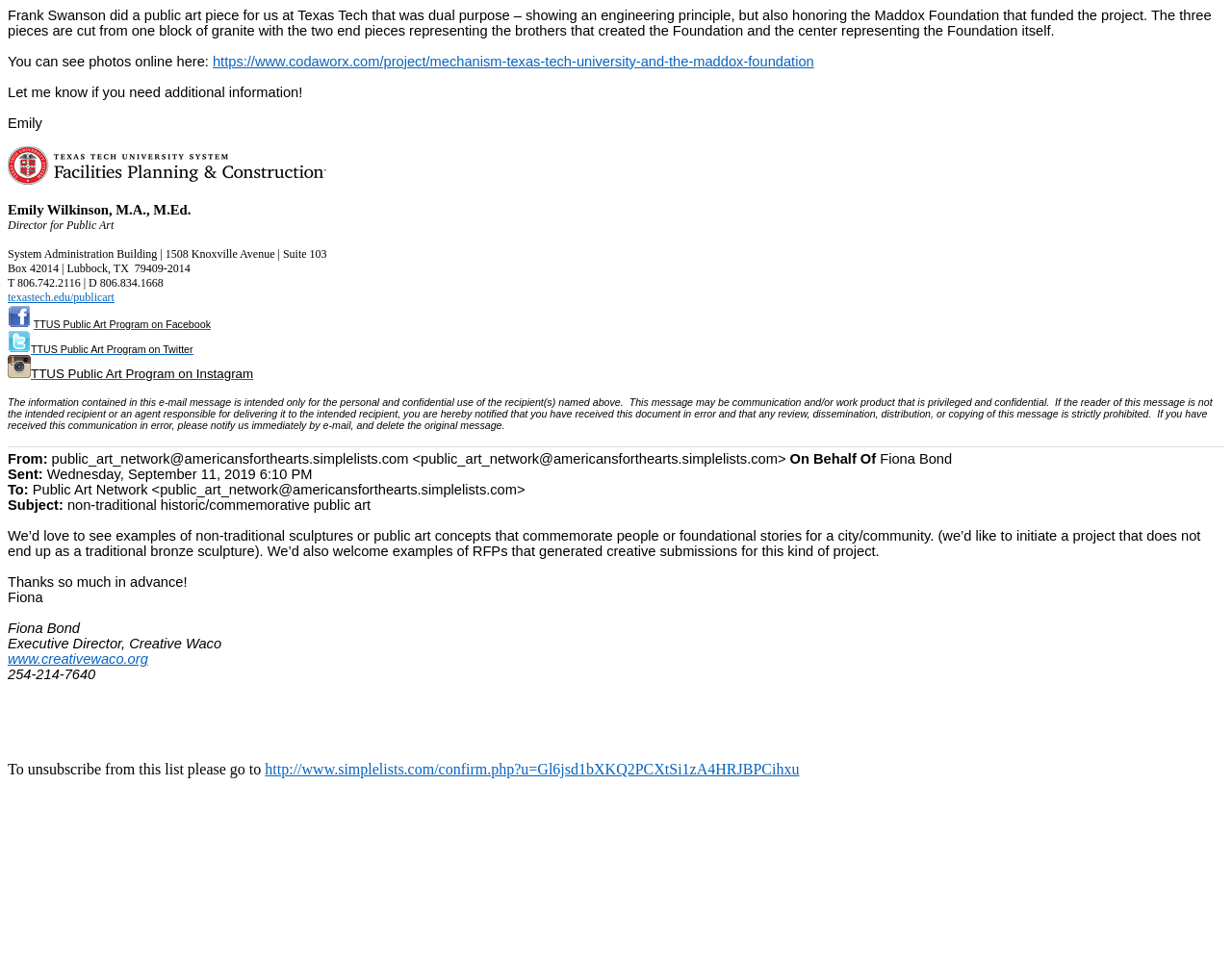Identify the bounding box coordinates of the specific part of the webpage to click to complete this instruction: "Check the contact information of Emily Wilkinson".

[0.006, 0.257, 0.265, 0.271]